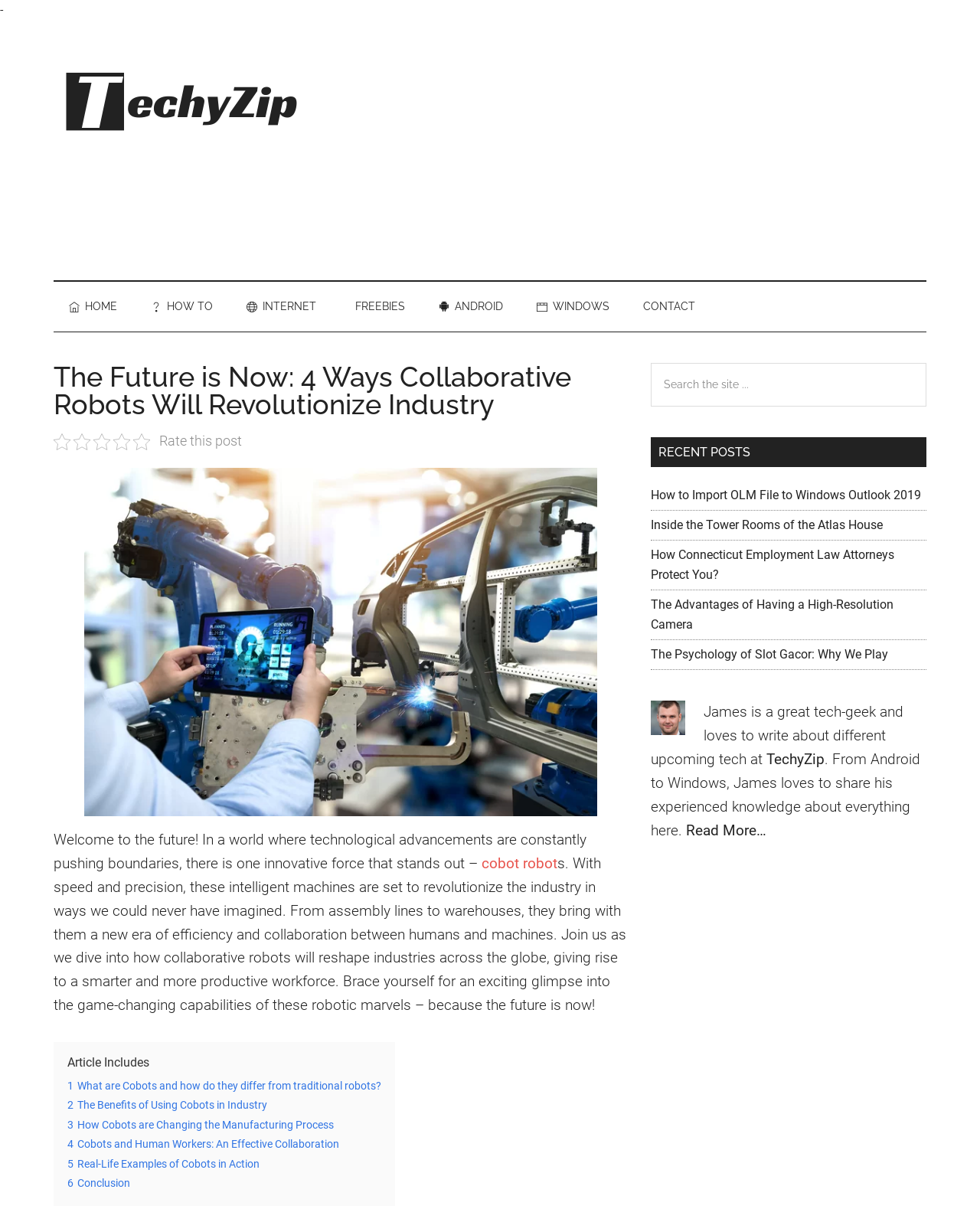Locate the bounding box coordinates of the clickable area to execute the instruction: "Click the 'cobot robot' link". Provide the coordinates as four float numbers between 0 and 1, represented as [left, top, right, bottom].

[0.491, 0.707, 0.569, 0.721]